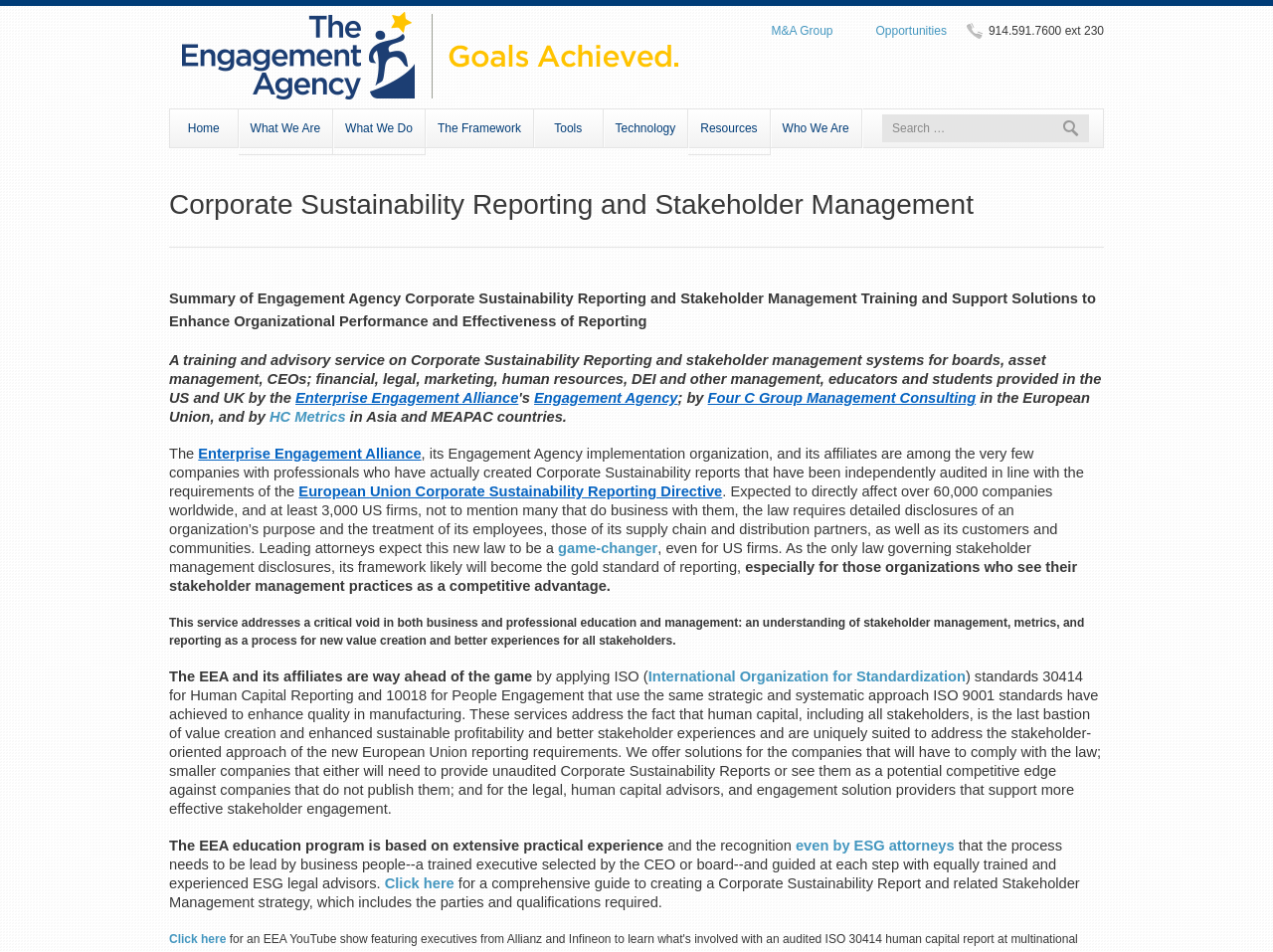Please give a succinct answer to the question in one word or phrase:
What is the name of the organization providing the training and advisory service?

Engagement Agency